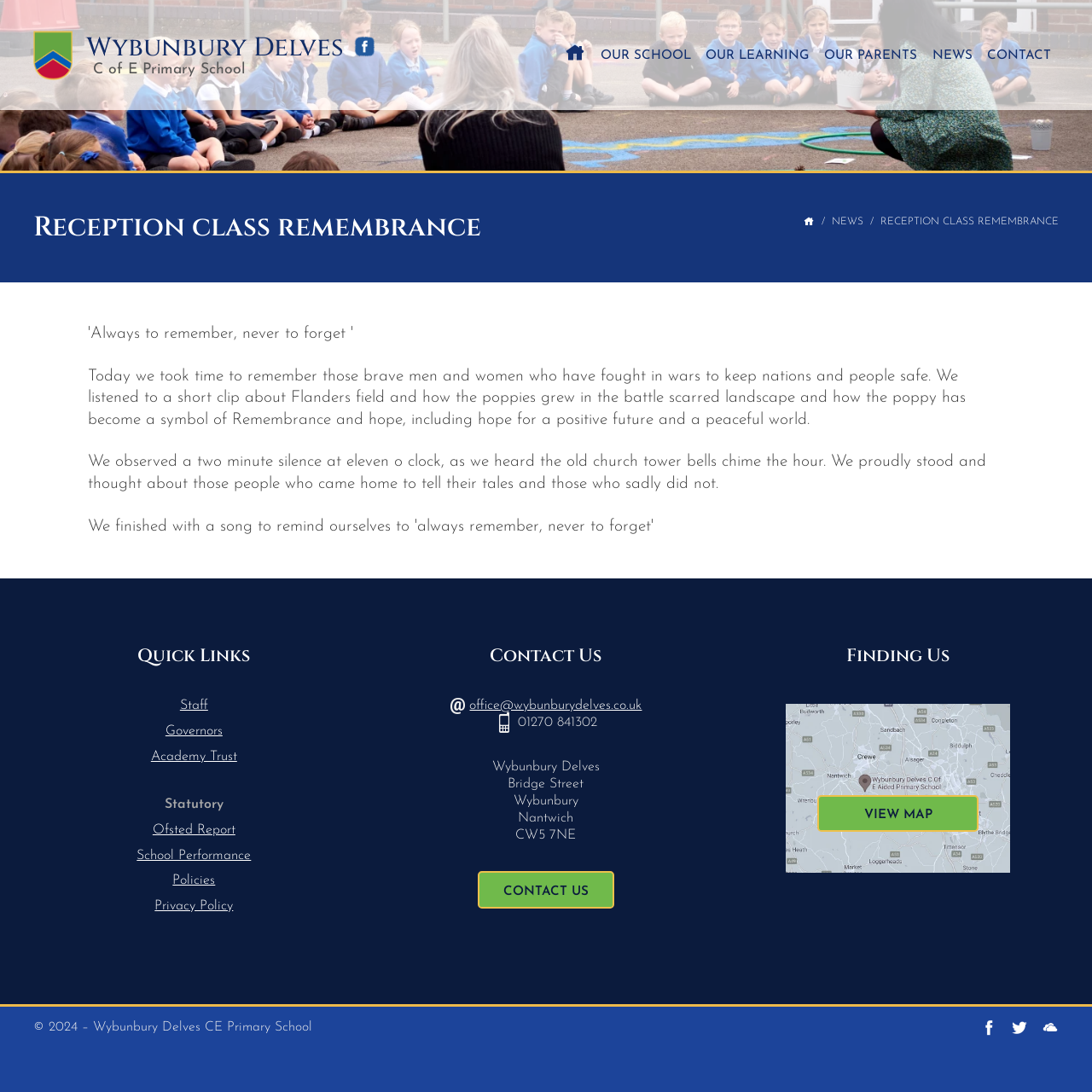Please locate the bounding box coordinates of the element that needs to be clicked to achieve the following instruction: "Contact the school". The coordinates should be four float numbers between 0 and 1, i.e., [left, top, right, bottom].

[0.437, 0.798, 0.562, 0.832]